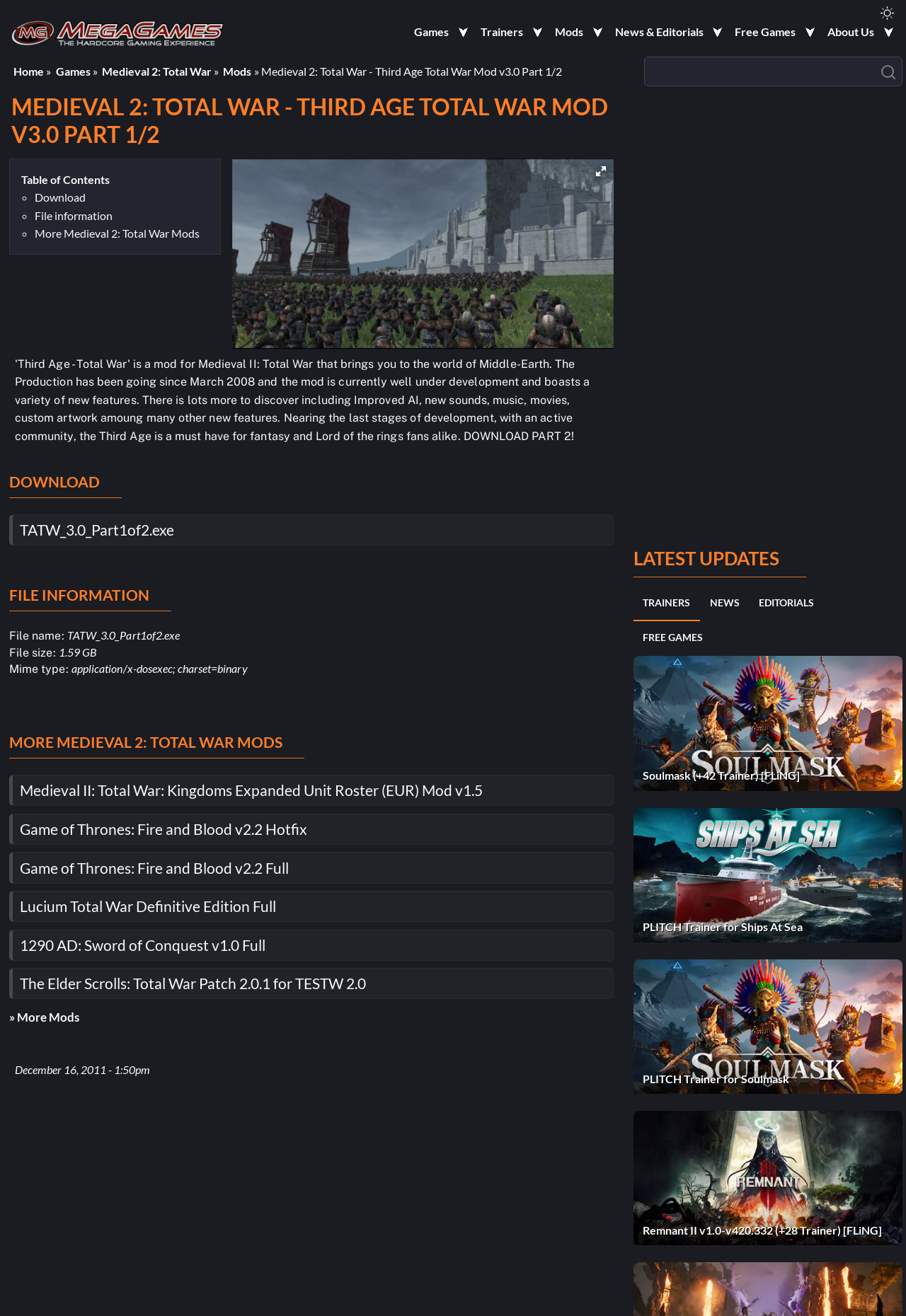What is the date of the mod's upload?
Answer with a single word or phrase, using the screenshot for reference.

December 16, 2011